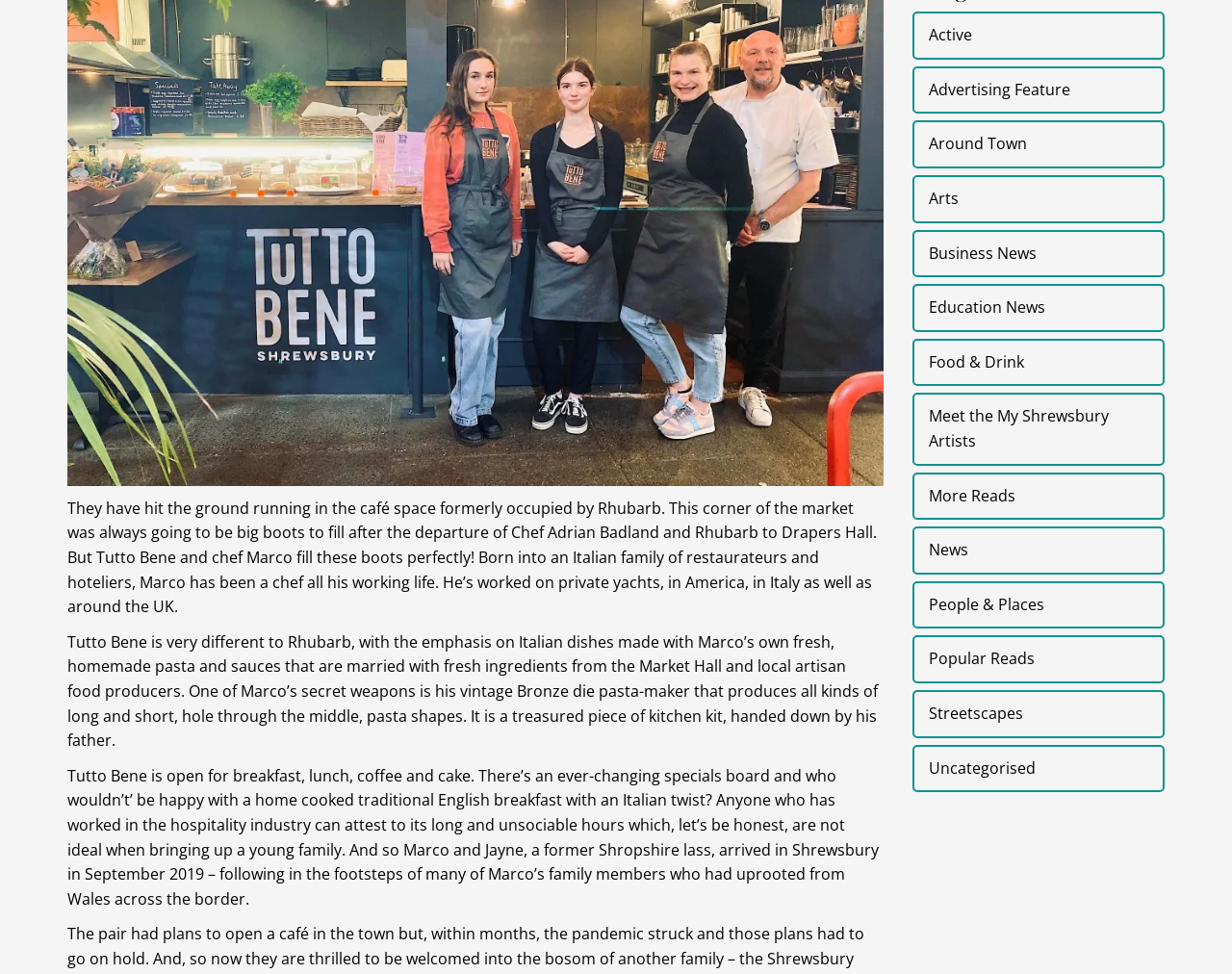What type of breakfast does Tutto Bene serve?
Can you give a detailed and elaborate answer to the question?

The article mentions that Tutto Bene serves breakfast, and specifically notes that they offer a traditional English breakfast with an Italian twist.